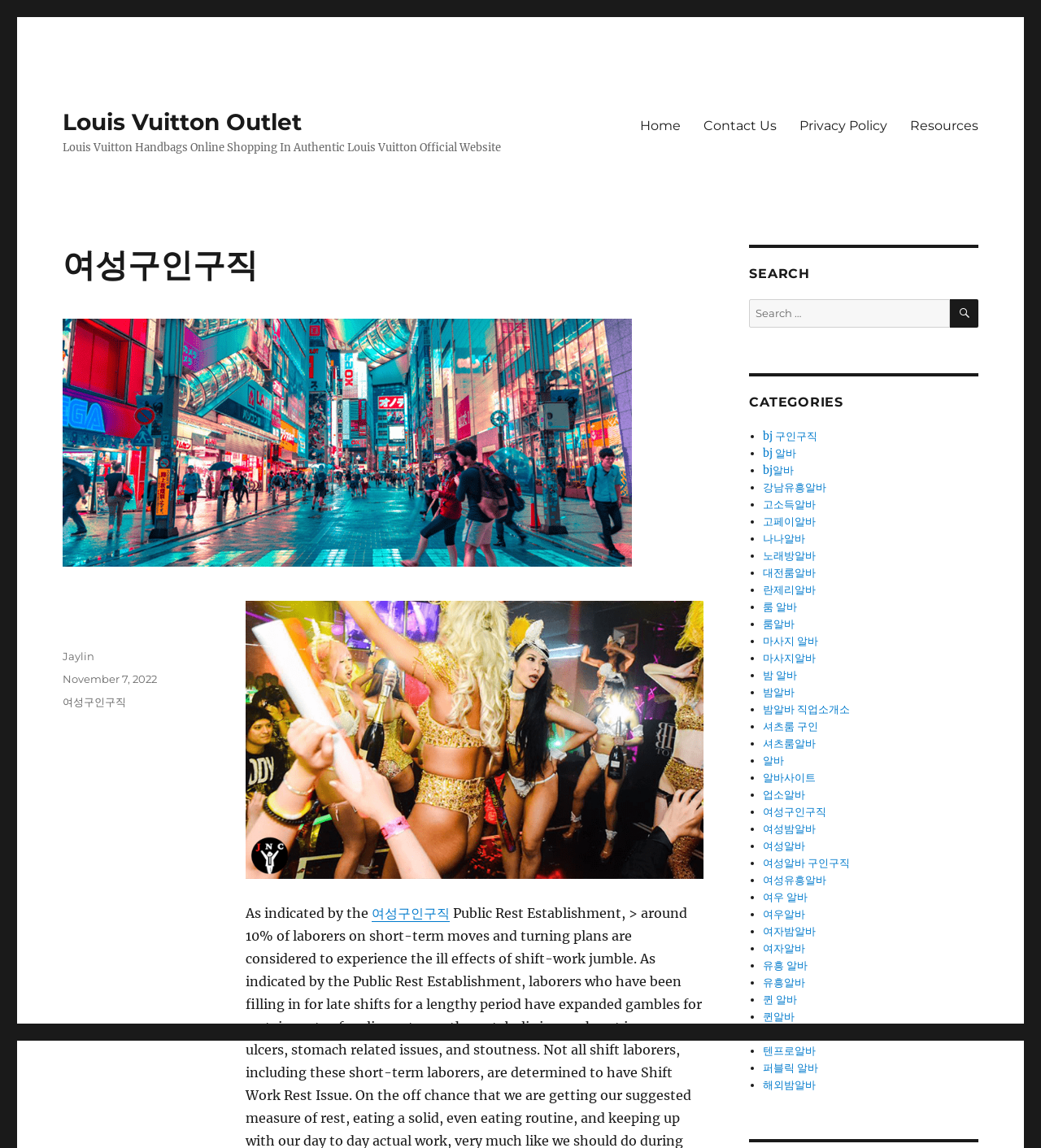What categories are available?
Please respond to the question with a detailed and well-explained answer.

The categories can be found on the right side of the webpage, where there is a list of links with bullet points. These links are likely categories or tags related to the content on the webpage.